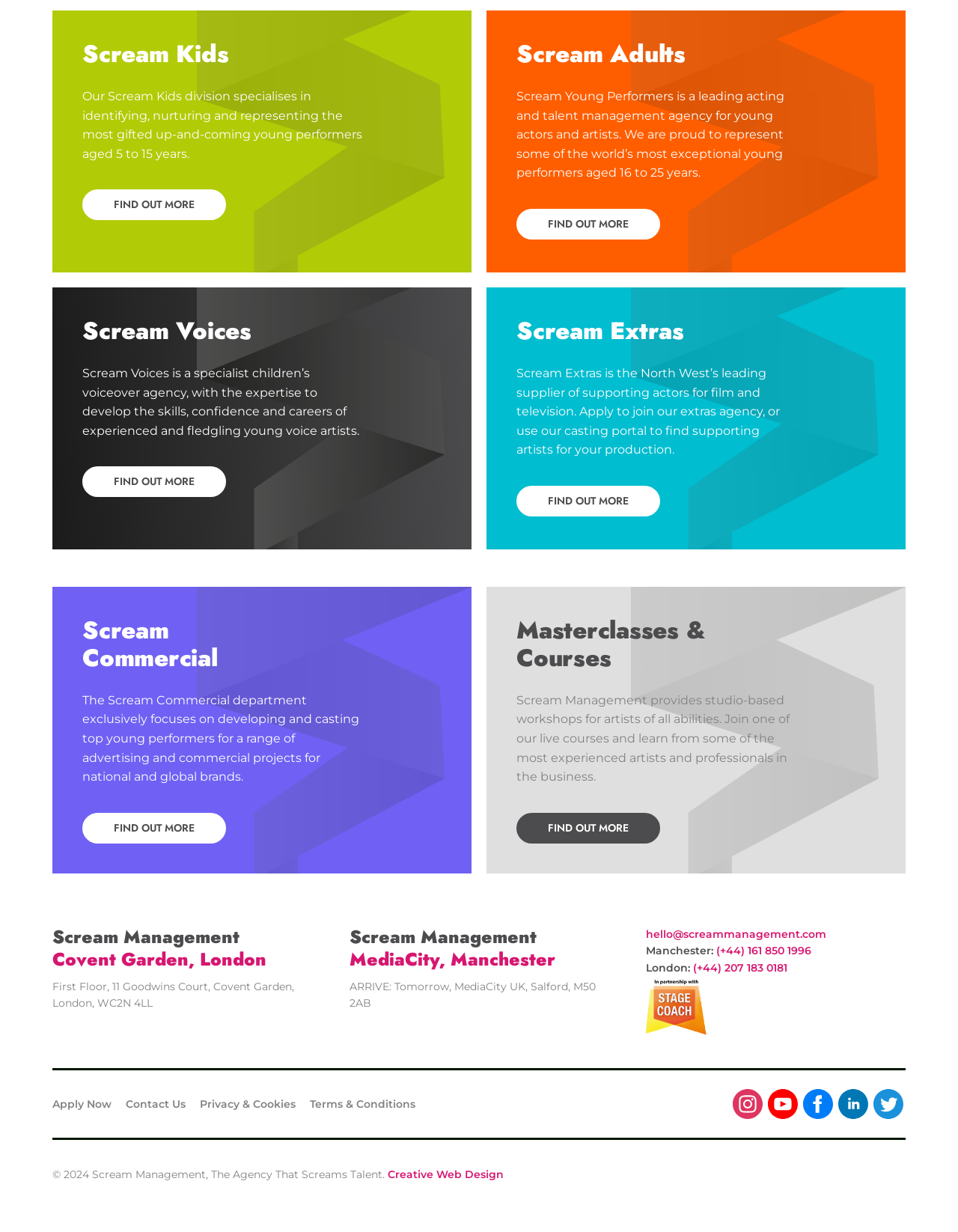Determine the bounding box for the UI element that matches this description: "(+44) 161 850 1996".

[0.748, 0.775, 0.847, 0.786]